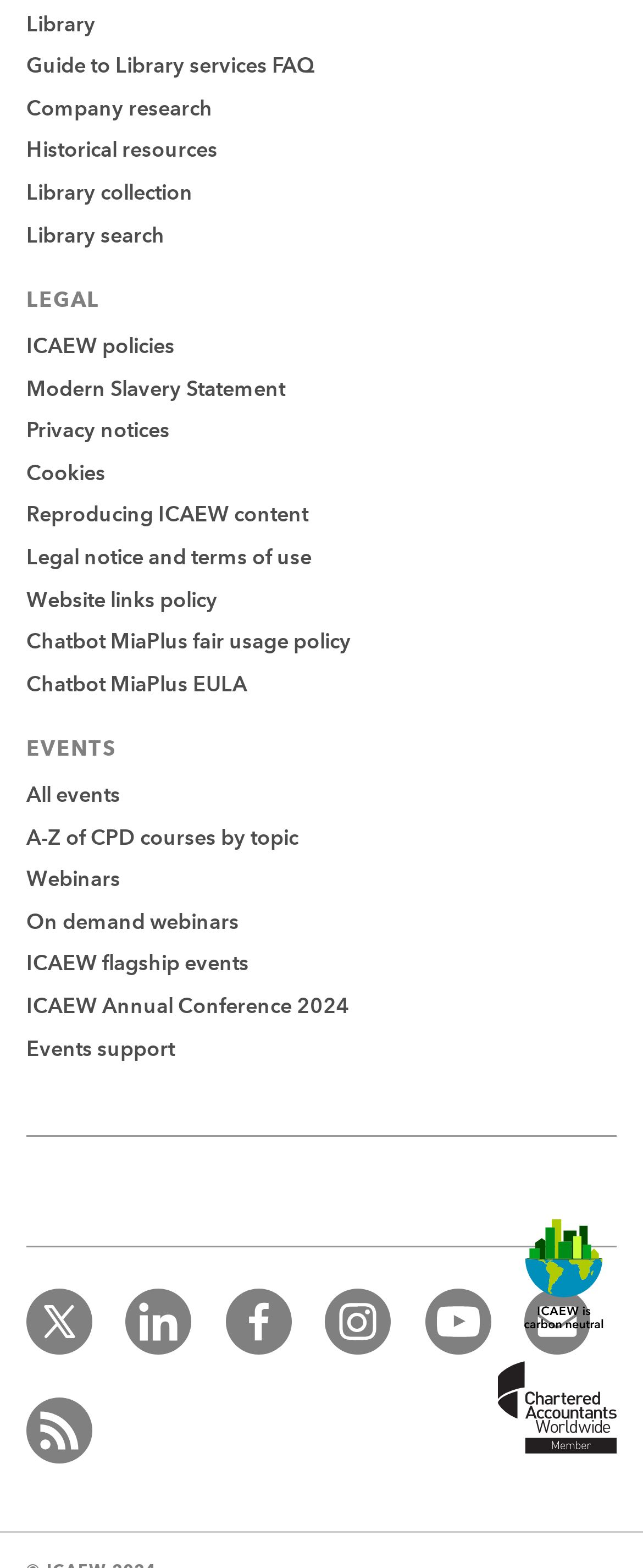How many links are under the 'EVENTS' heading?
Answer briefly with a single word or phrase based on the image.

7